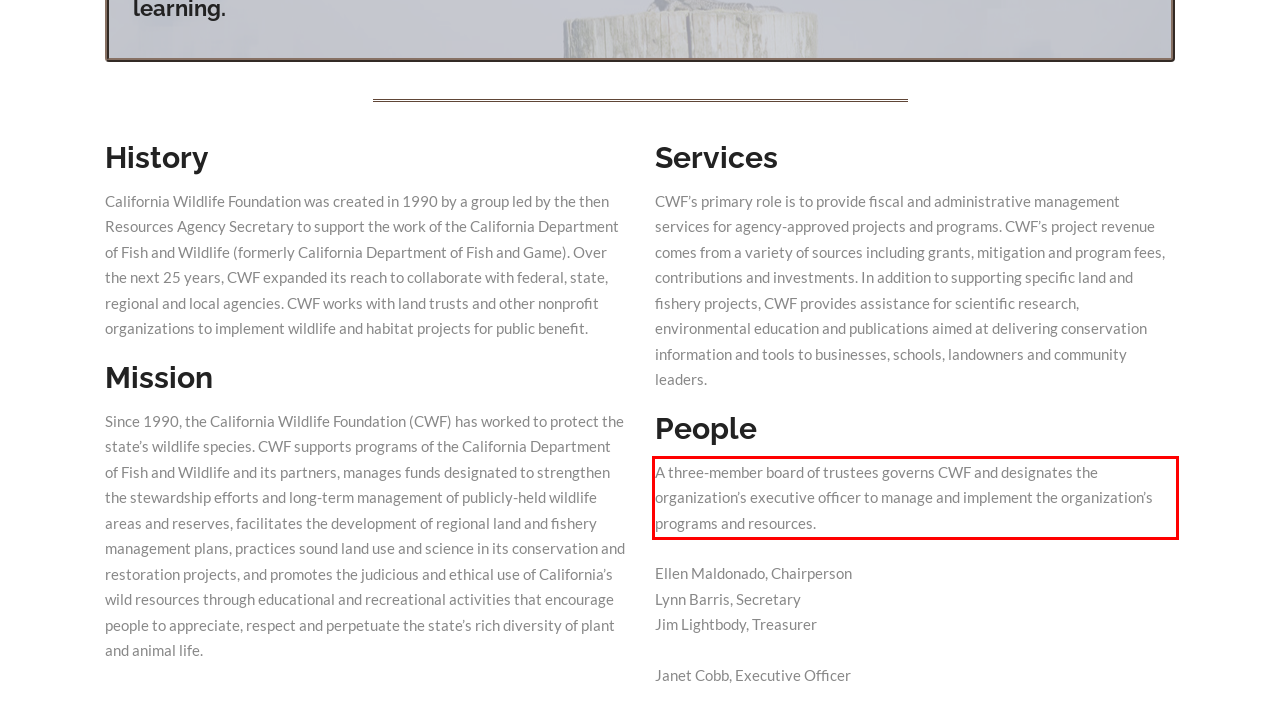Given a screenshot of a webpage containing a red rectangle bounding box, extract and provide the text content found within the red bounding box.

A three-member board of trustees governs CWF and designates the organization’s executive officer to manage and implement the organization’s programs and resources.